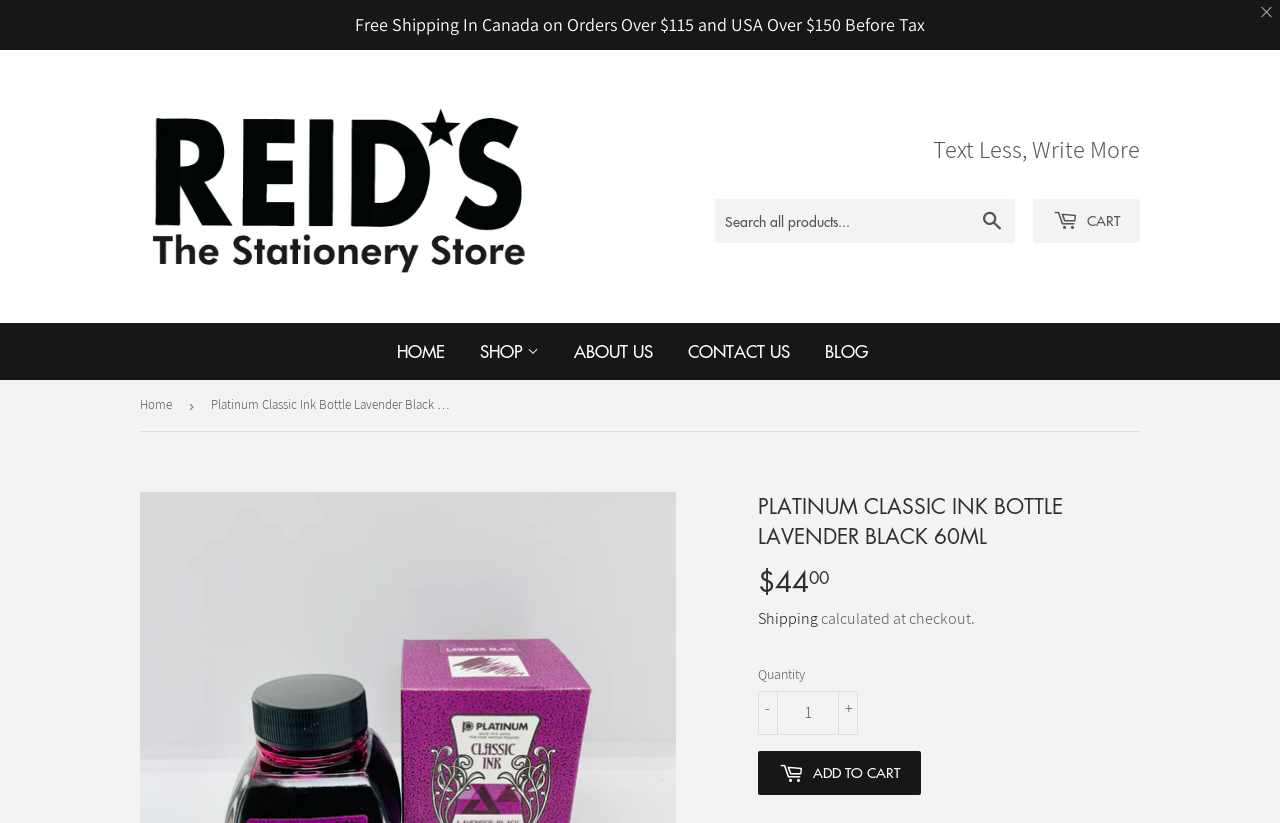What is the price of the Platinum Classic Ink Bottle?
Using the picture, provide a one-word or short phrase answer.

$44.00